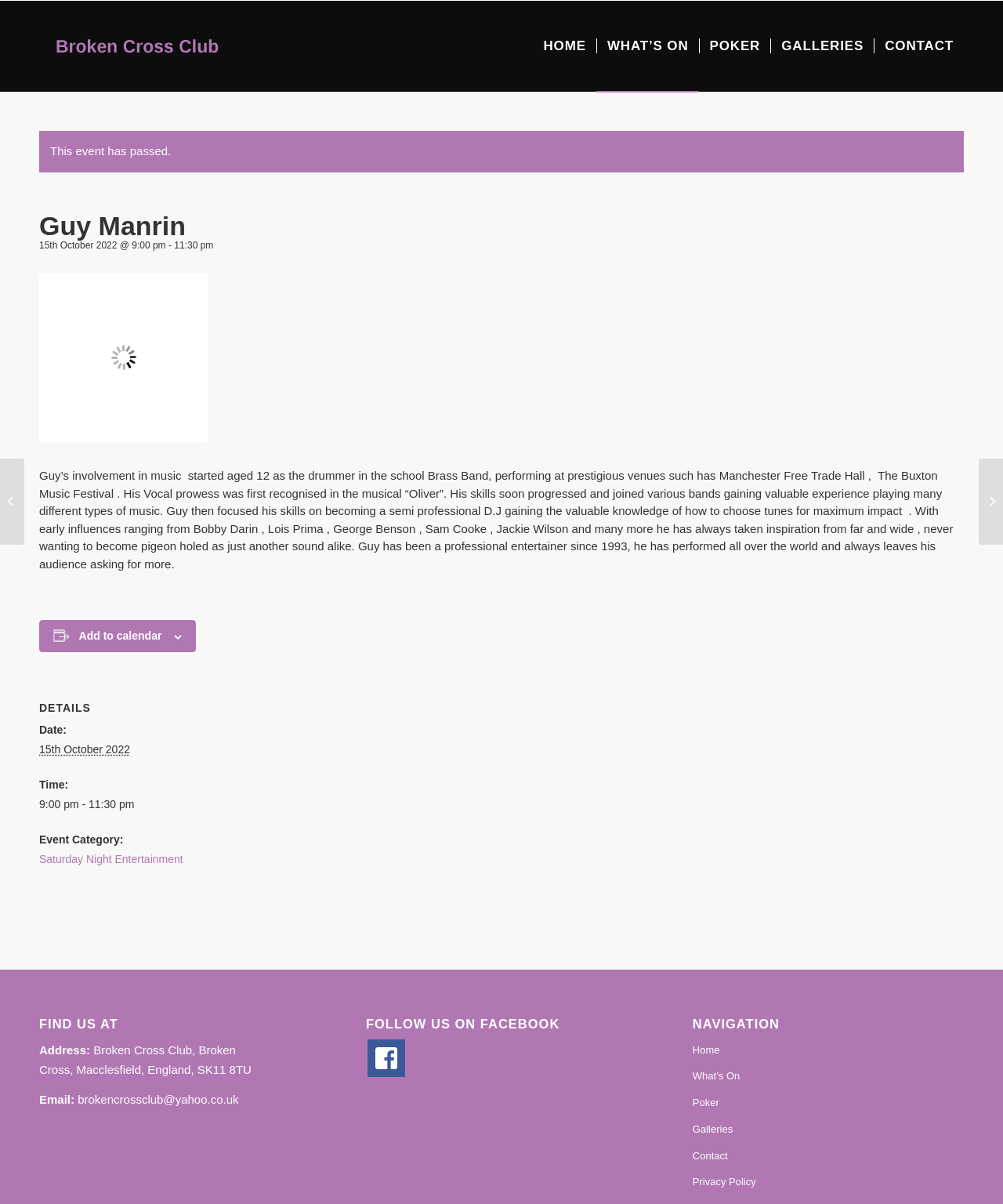Write an extensive caption that covers every aspect of the webpage.

The webpage is about Guy Manrin, a professional entertainer, and his event at the Broken Cross Club. At the top left corner, there is a logo of the Broken Cross Club, accompanied by a menu bar with five items: HOME, WHAT'S ON, POKER, GALLERIES, and CONTACT. 

Below the menu bar, there is a main section that takes up most of the page. It starts with a heading "Guy Manrin" and a subheading "15th October 2022 @ 9:00 pm - 11:30 pm". This is followed by a paragraph describing Guy's involvement in music, which started at the age of 12 as a drummer in a school Brass Band. The text also mentions his vocal prowess, experience playing in various bands, and his skills as a semi-professional DJ.

To the right of the paragraph, there is an image, and below it, a button "Add to calendar". There is another image below the button. 

The page then lists the event details, including the date, time, and event category, which is "Saturday Night Entertainment". 

At the bottom of the page, there are three sections. The first section, "FIND US AT", displays the address of the Broken Cross Club. The second section, "FOLLOW US ON FACEBOOK", has a Facebook icon and a link to the club's Facebook page. The third section, "NAVIGATION", provides links to other pages on the website, including Home, What's On, Poker, Galleries, Contact, and Privacy Policy.